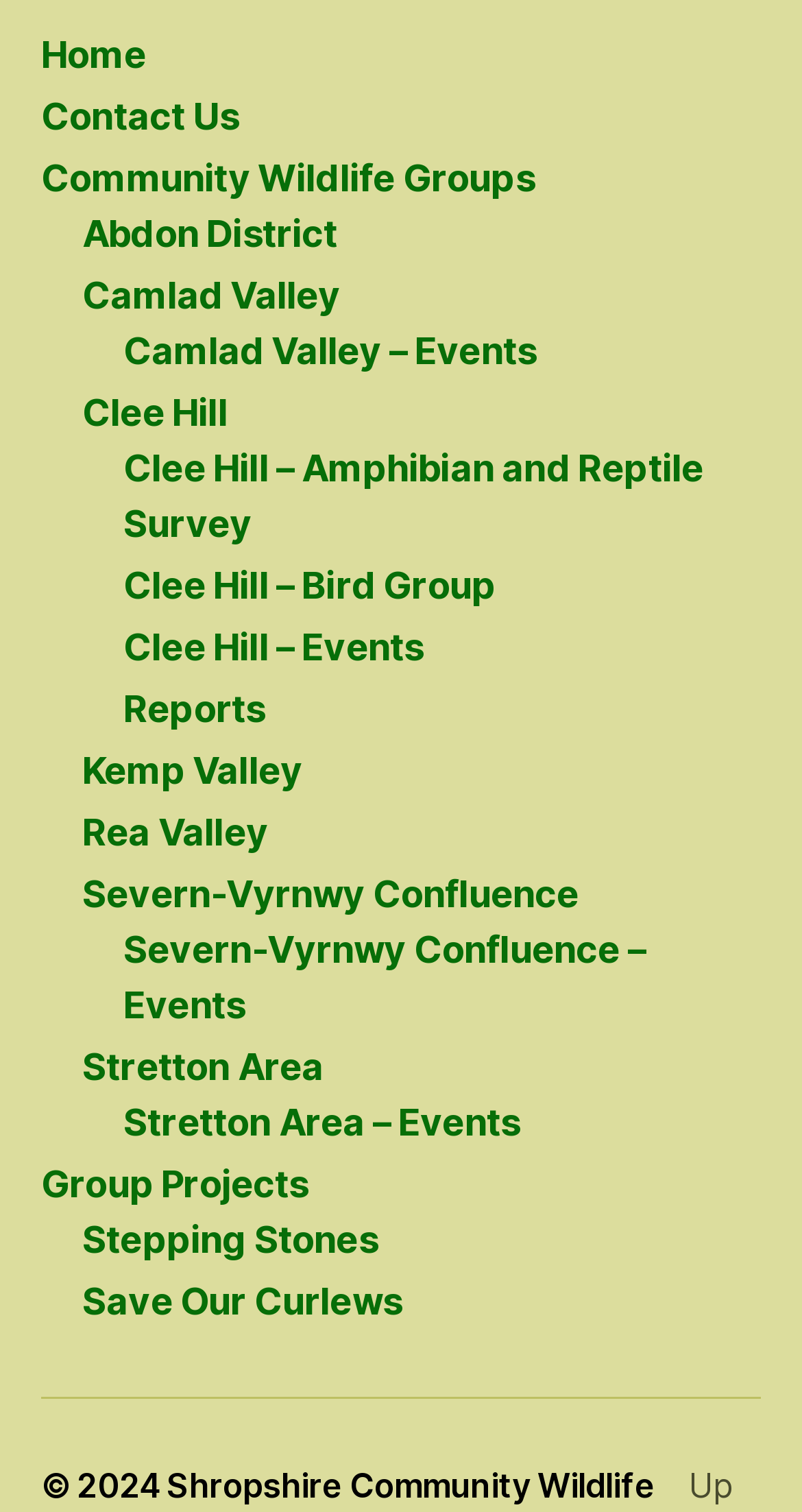Please identify the bounding box coordinates of the clickable region that I should interact with to perform the following instruction: "go to Home page". The coordinates should be expressed as four float numbers between 0 and 1, i.e., [left, top, right, bottom].

[0.051, 0.021, 0.182, 0.05]